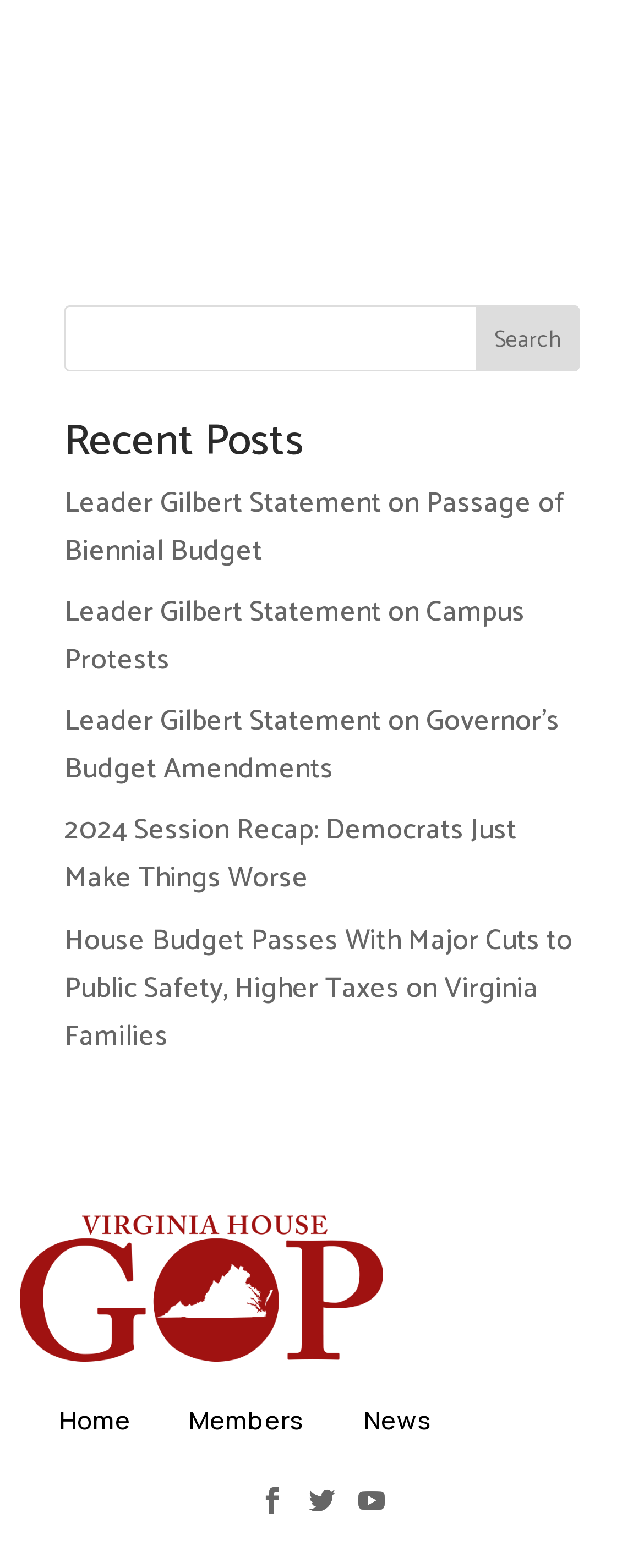Find the bounding box coordinates of the area that needs to be clicked in order to achieve the following instruction: "view Leader Gilbert Statement on Passage of Biennial Budget". The coordinates should be specified as four float numbers between 0 and 1, i.e., [left, top, right, bottom].

[0.1, 0.306, 0.877, 0.366]